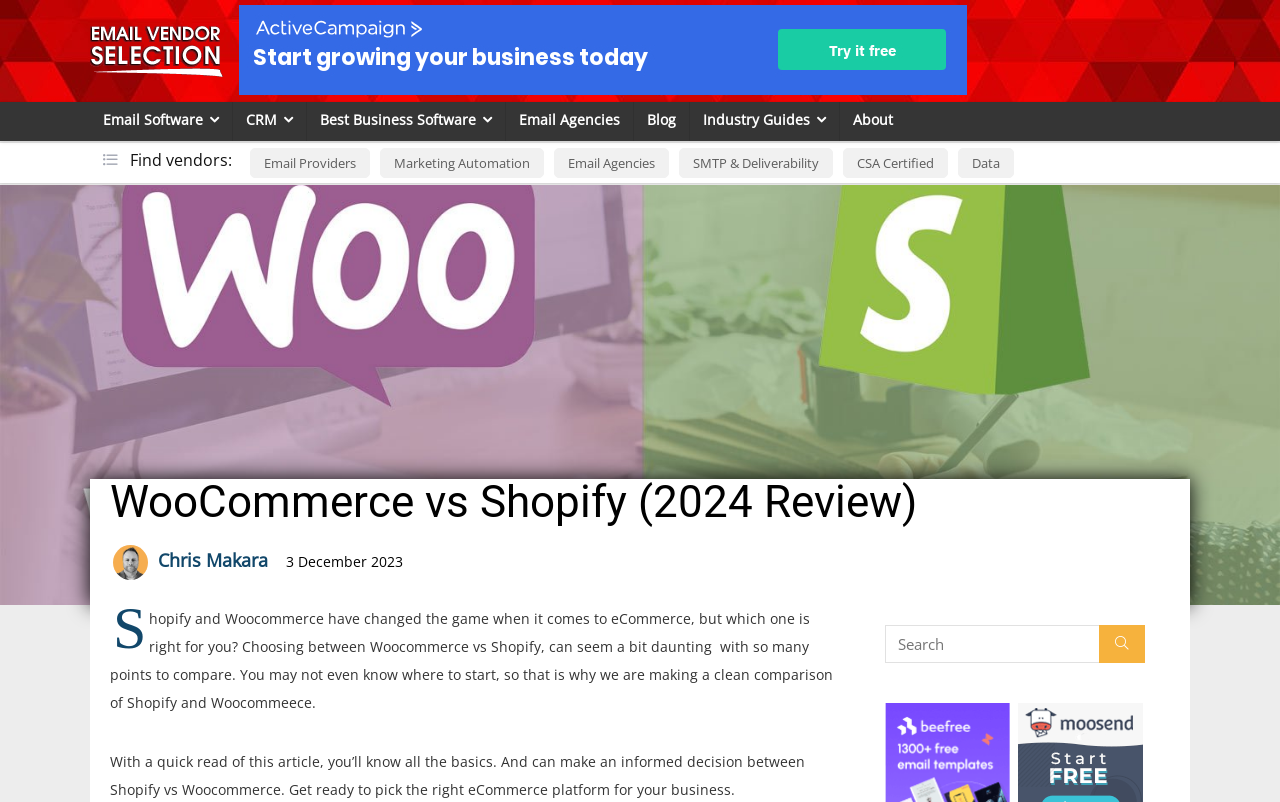Using the information shown in the image, answer the question with as much detail as possible: Who is the author of this article?

The author of this article is Chris Makara, as indicated by the link 'Chris Makara' with an associated image, which suggests that Chris Makara is the writer of the article.